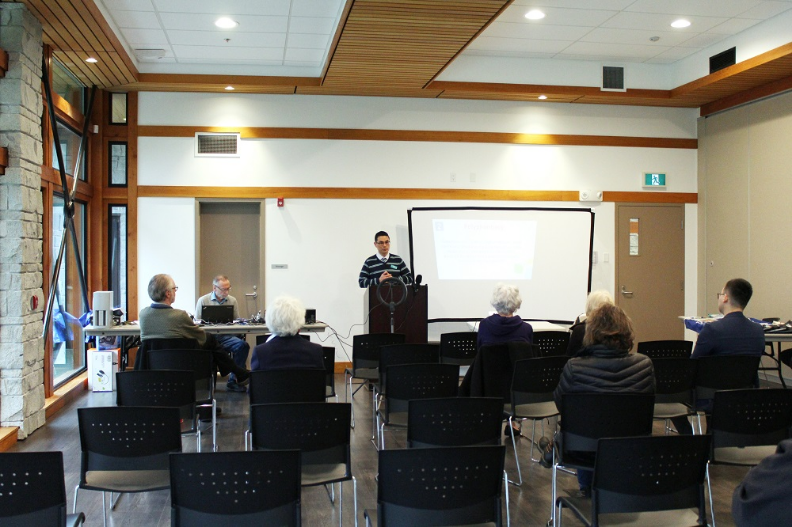Elaborate on the image with a comprehensive description.

In this image, a pharmacy manager named Jeff Ho is seen addressing a group of seniors during a presentation focused on pharmacy services available to older adults. The setting is a well-lit community room equipped with a projector screen displaying information pertinent to medication and health care. Ho stands at a podium, engaging the audience, which comprises several attendees seated in rows. The discussions emphasize the importance of medication reviews and building relationships between seniors and their pharmacists, as well as addressing concerns surrounding polypharmacy. The atmosphere is one of education and support, highlighting the critical role pharmacists can play in enhancing the health care experience for seniors in British Columbia.